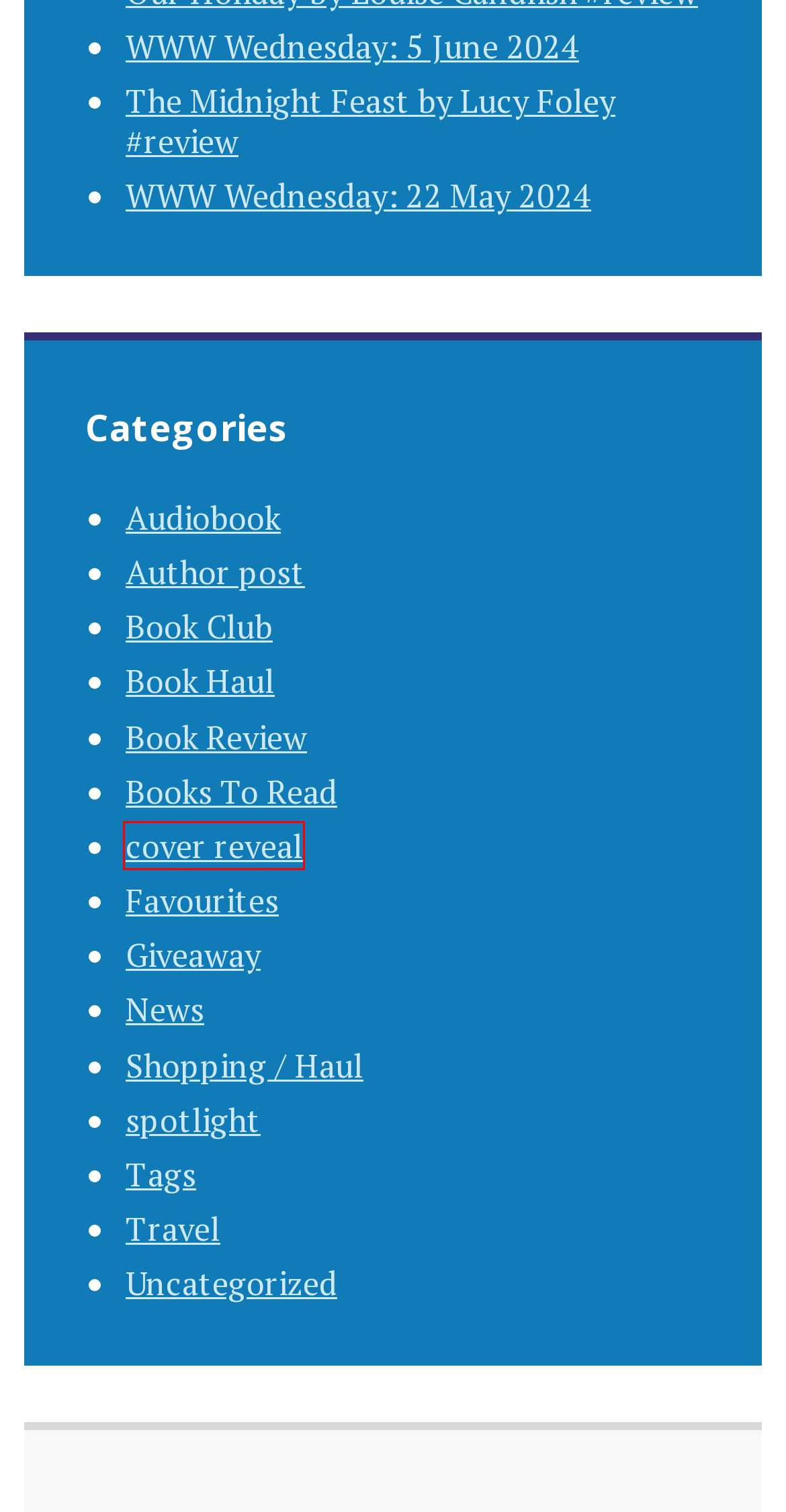You are looking at a screenshot of a webpage with a red bounding box around an element. Determine the best matching webpage description for the new webpage resulting from clicking the element in the red bounding box. Here are the descriptions:
A. Author post Archives - Snazzy Books
B. WWW Wednesday: 5 June 2024 - Snazzy Books
C. Travel Archives - Snazzy Books
D. spotlight Archives - Snazzy Books
E. Uncategorized Archives - Snazzy Books
F. cover reveal Archives - Snazzy Books
G. Tags Archives - Snazzy Books
H. Books To Read Archives - Snazzy Books

F